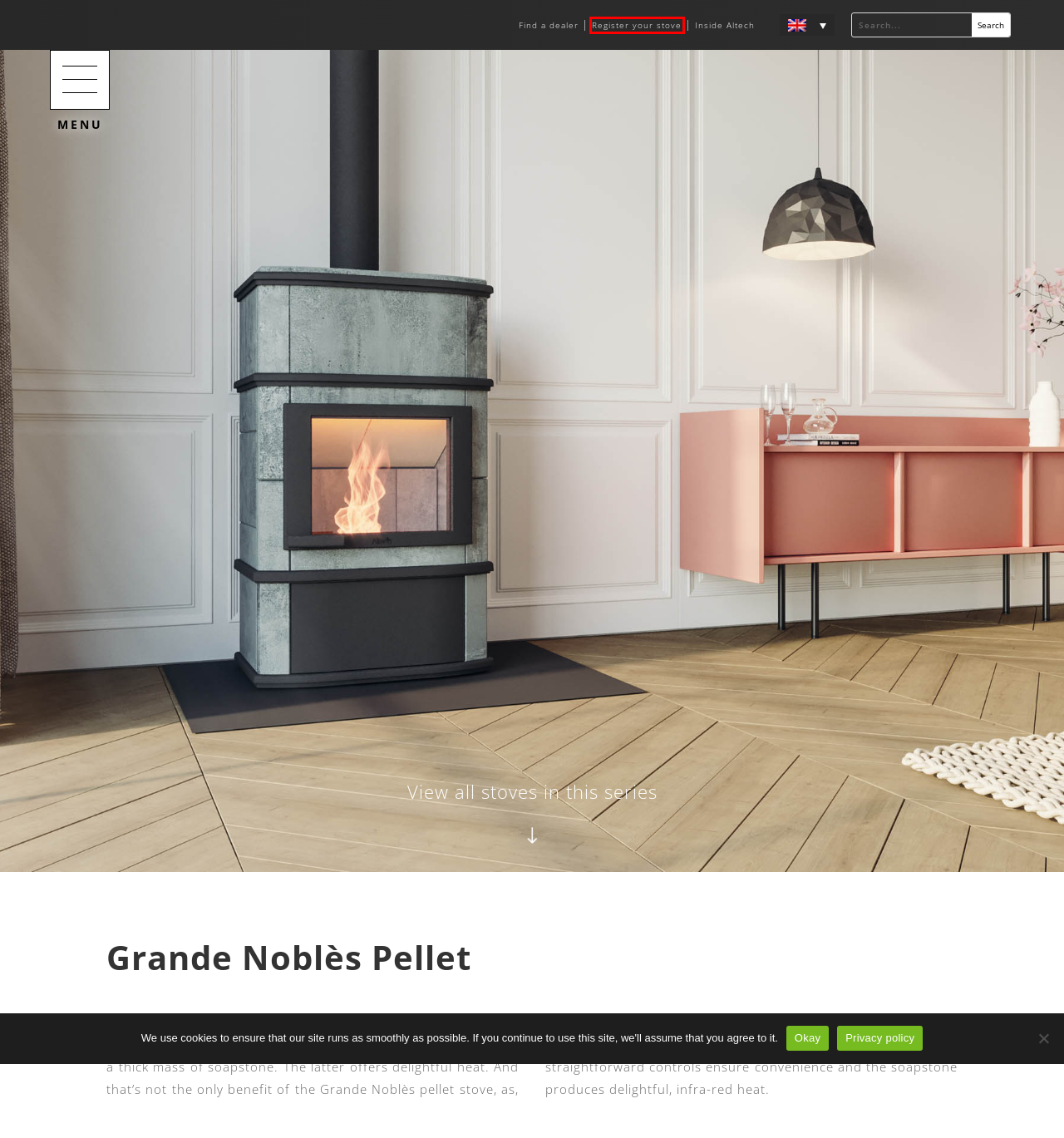Given a webpage screenshot with a UI element marked by a red bounding box, choose the description that best corresponds to the new webpage that will appear after clicking the element. The candidates are:
A. Privacyverklaring | Altech Kachels
B. The Power Of Soapstone | Altech Kachels
C. Altech Inside
D. Dealers | Altech Kachels
E. Wood-burning Stoves | Altech Kachels
F. Register Your Stove | Altech Kachels
G. About Altech | Altech Kachels
H. Bot Verification

F